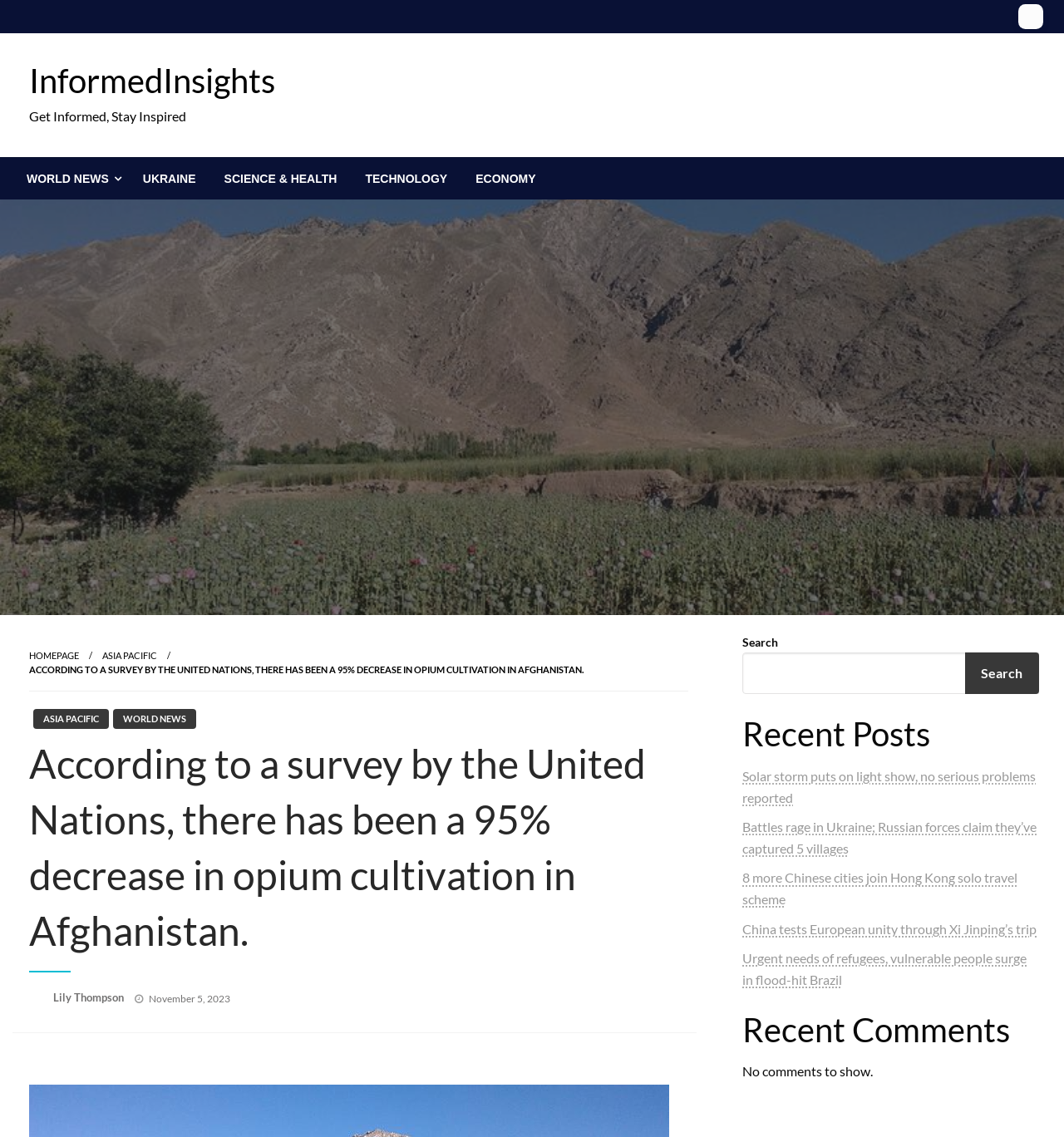Answer the question below in one word or phrase:
What is the topic of the main article?

Opium cultivation in Afghanistan